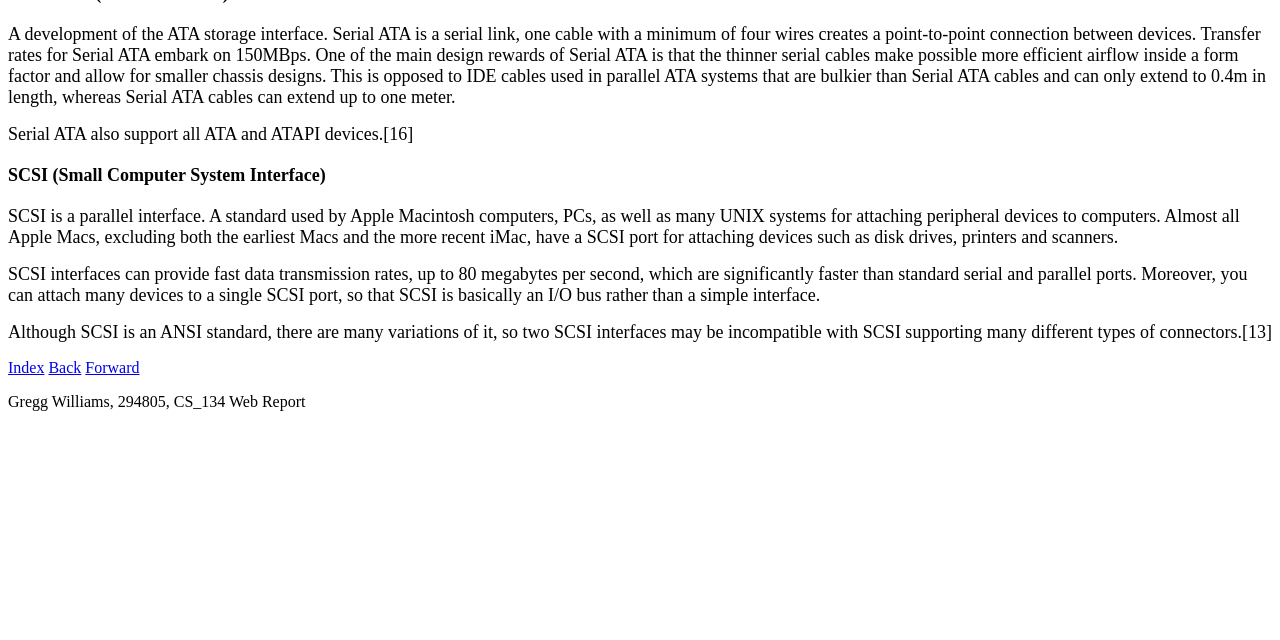Bounding box coordinates are specified in the format (top-left x, top-left y, bottom-right x, bottom-right y). All values are floating point numbers bounded between 0 and 1. Please provide the bounding box coordinate of the region this sentence describes: Blog

None